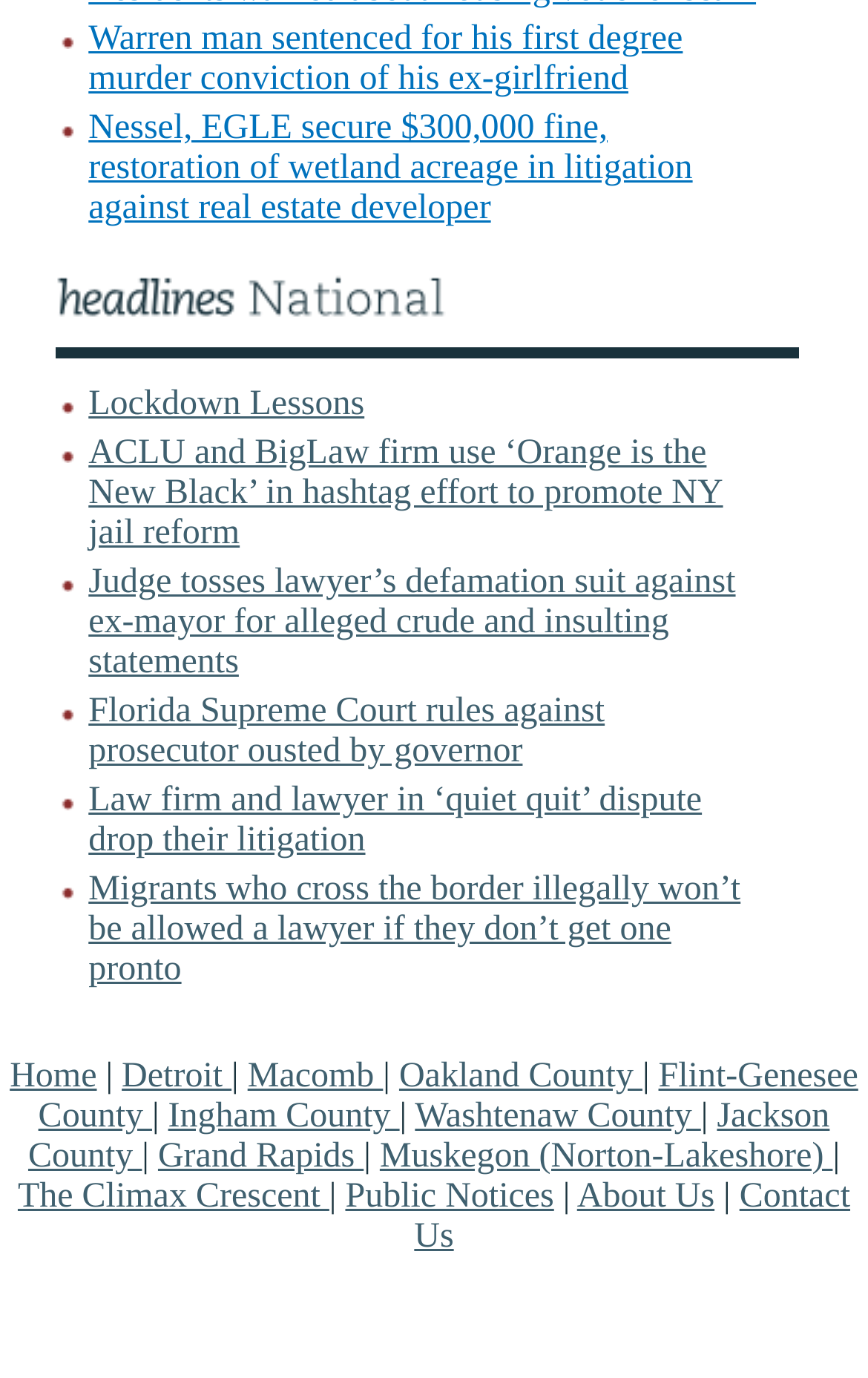Locate the coordinates of the bounding box for the clickable region that fulfills this instruction: "switch to english".

None